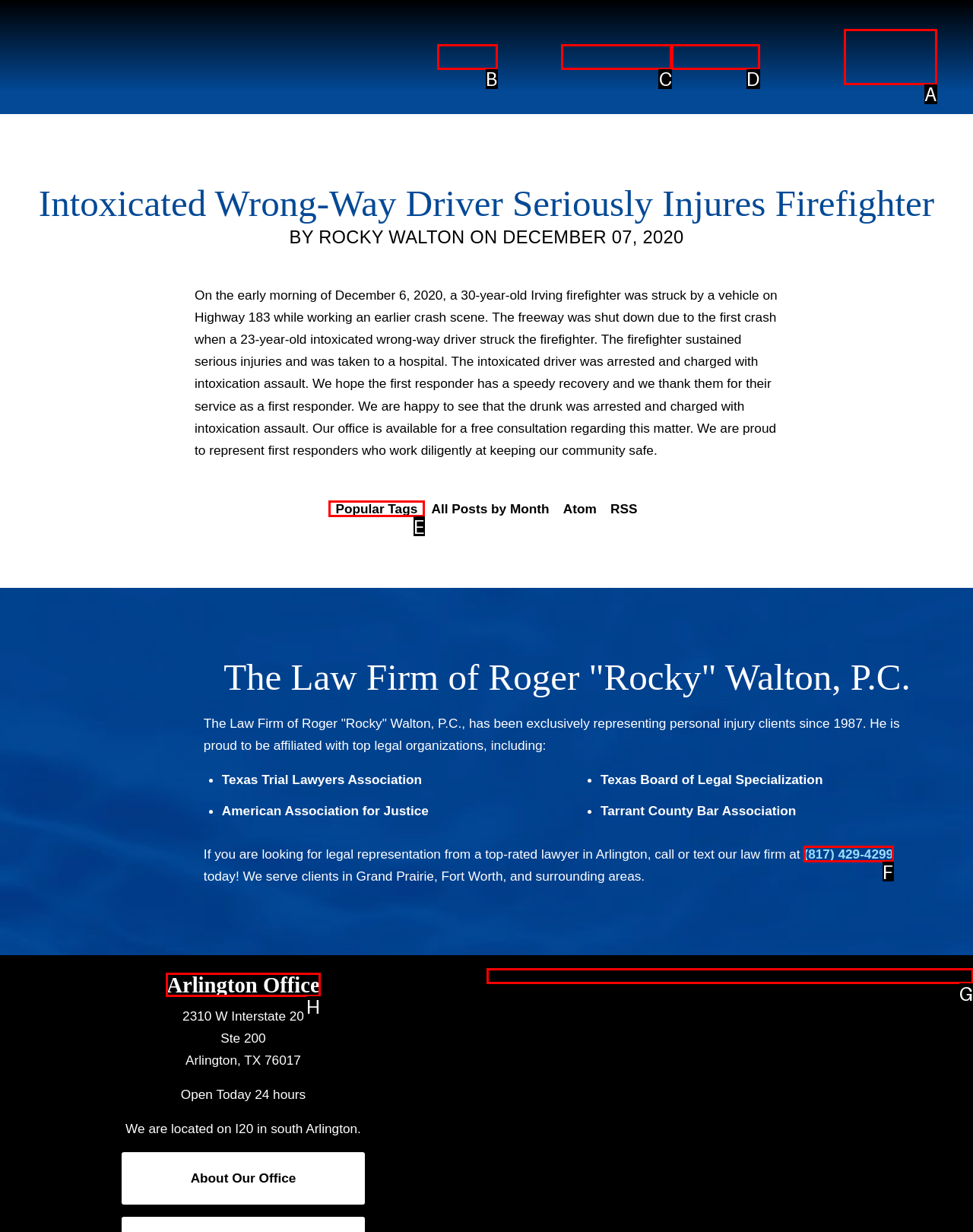To complete the task: View the 'Arlington Office' location, which option should I click? Answer with the appropriate letter from the provided choices.

H